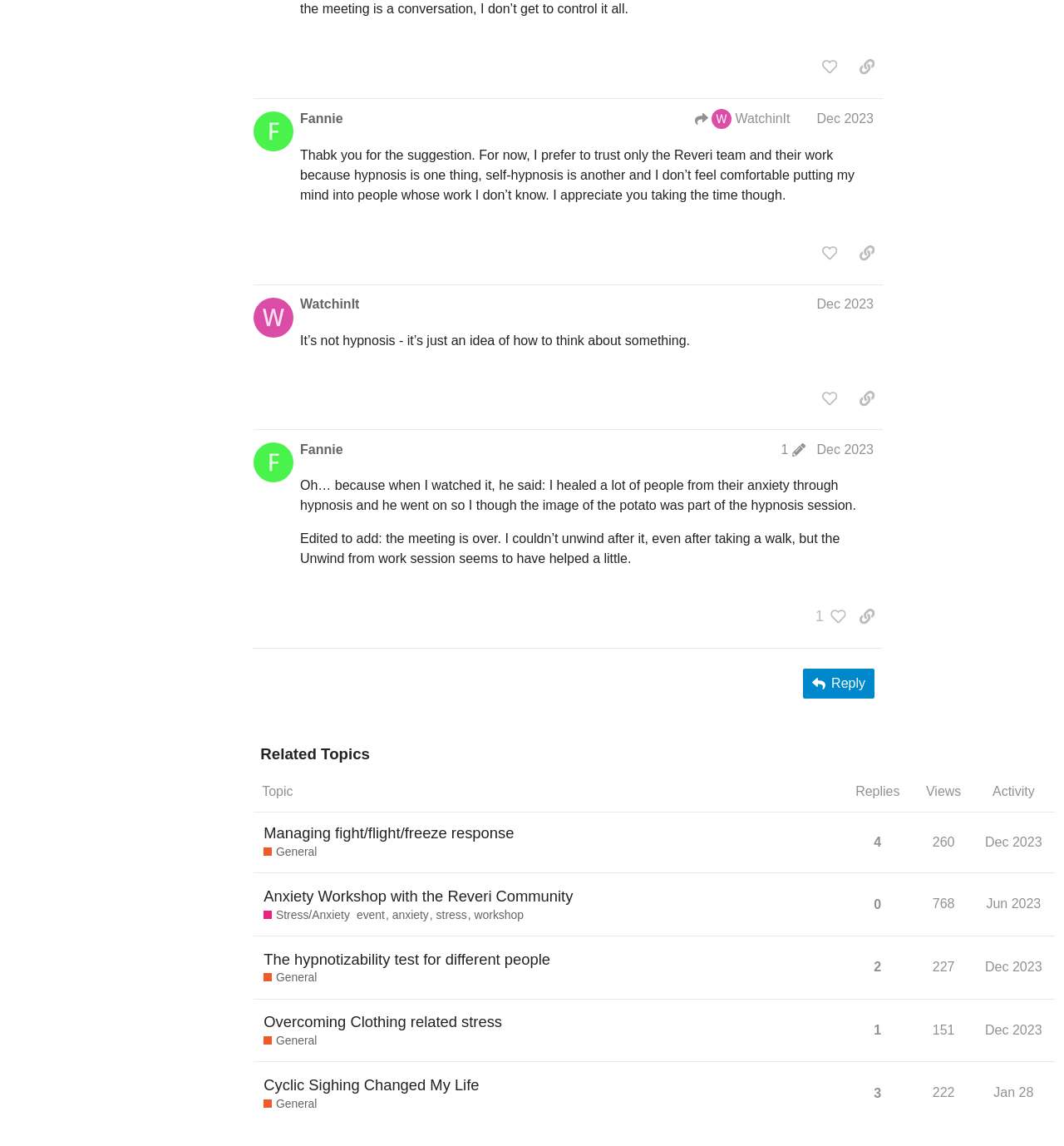Based on the element description: "Cyclic Sighing Changed My Life", identify the bounding box coordinates for this UI element. The coordinates must be four float numbers between 0 and 1, listed as [left, top, right, bottom].

[0.248, 0.928, 0.45, 0.965]